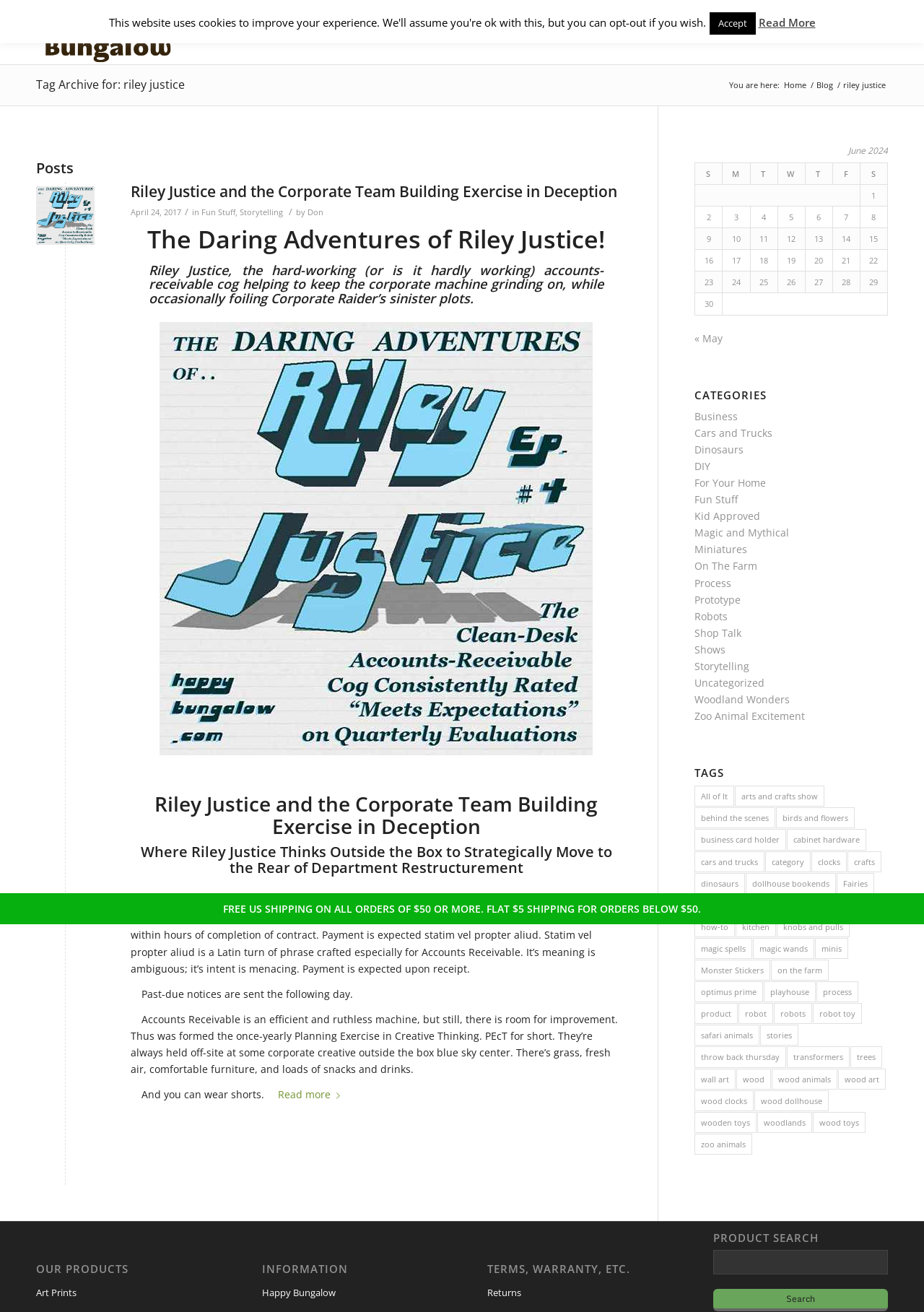Determine the main heading text of the webpage.

Tag Archive for: riley justice